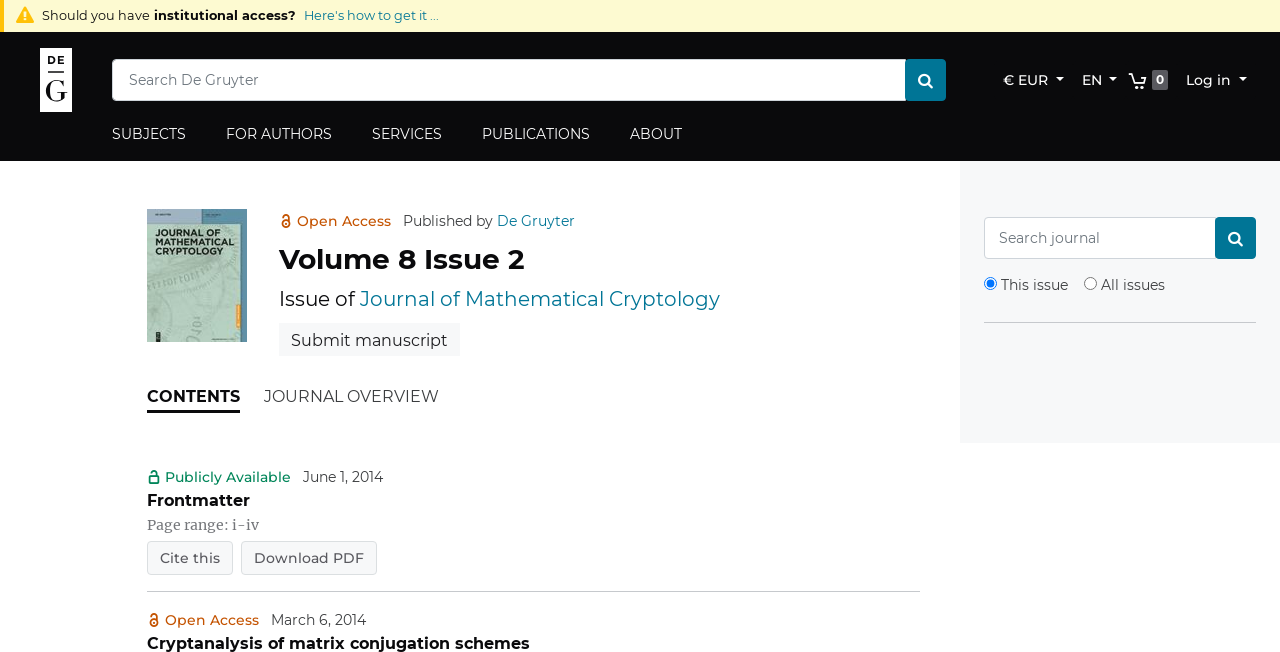Given the description of the UI element: "aria-label="Search" name="query" placeholder="Search De Gruyter"", predict the bounding box coordinates in the form of [left, top, right, bottom], with each value being a float between 0 and 1.

[0.088, 0.09, 0.708, 0.155]